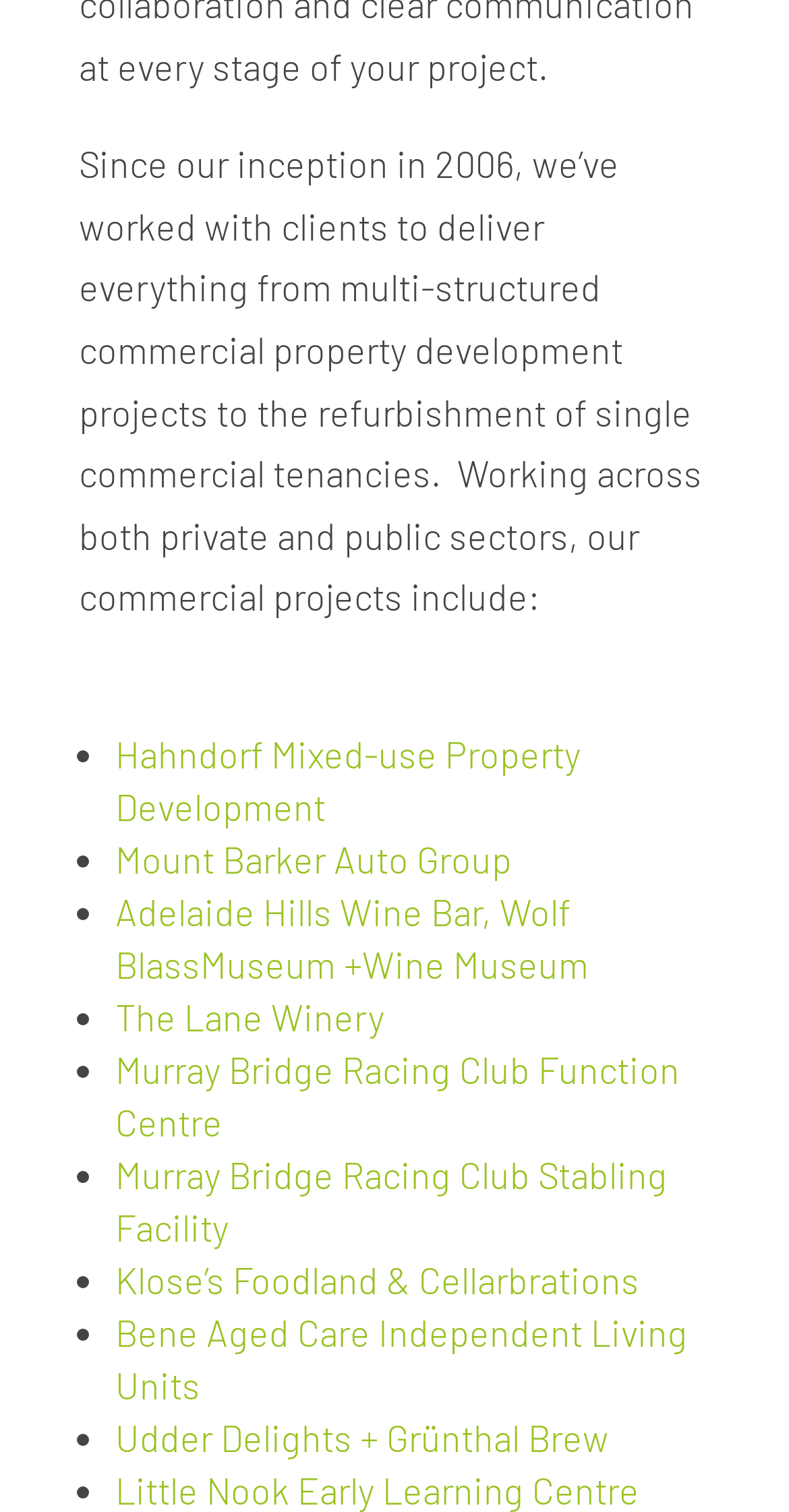Locate the bounding box coordinates of the area you need to click to fulfill this instruction: 'Check the blog'. The coordinates must be in the form of four float numbers ranging from 0 to 1: [left, top, right, bottom].

None